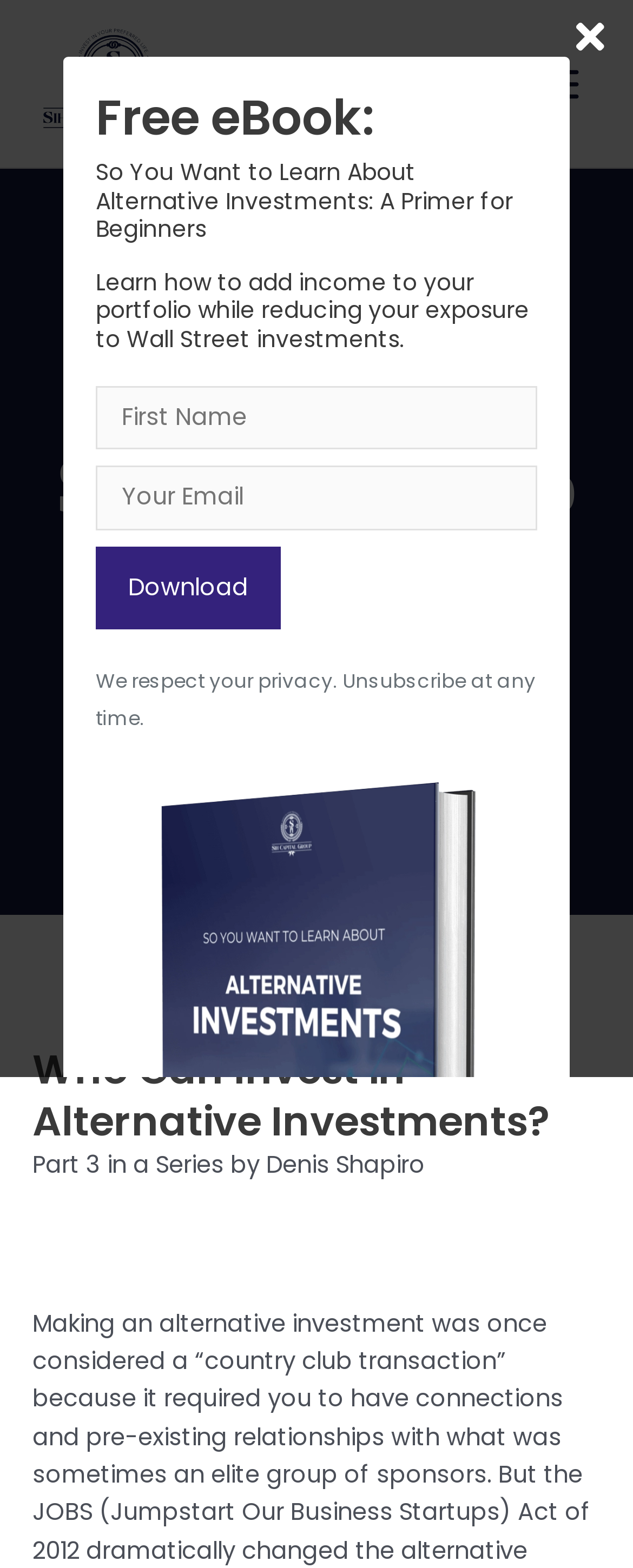Construct a thorough caption encompassing all aspects of the webpage.

The webpage is about alternative investments, specifically the third part of a series by Denis Shapiro. At the top left, there is a link to "SIH Capital Group" accompanied by an image with the same name. Below this, there is a main heading that reads "The Introduction Series #3: Who Can Invest in Alternative Investments?" which spans almost the entire width of the page. 

On the top right, there is a button labeled "Main Menu" with an image inside it. Below the main heading, there is a subheading that reads "Who Can Invest in Alternative Investments?" followed by a text "Part 3 in a Series by Denis Shapiro". 

In the middle of the page, there is a section that promotes a free eBook. This section has a heading "Free eBook:" and a subheading that describes the eBook, "So You Want to Learn About Alternative Investments: A Primer for Beginners Learn how to add income to your portfolio while reducing your exposure to Wall Street investments." 

Below this, there are two textboxes for users to input their first name and email address, with a "Download" button to the right. There is also a text that reads "We respect your privacy. Unsubscribe at any time." and an image of a 3D eBook cover.